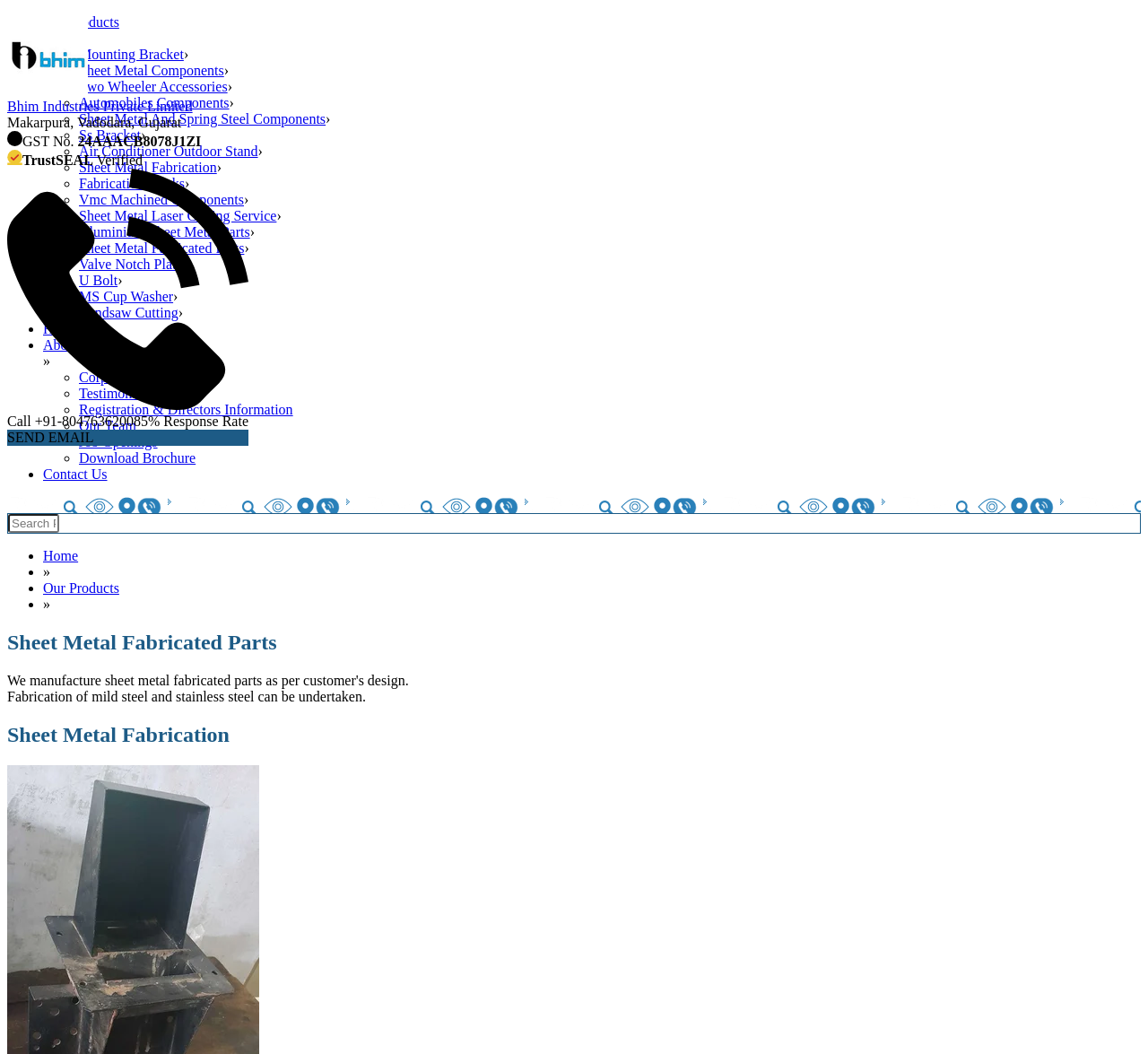What are the products offered by the company?
Please provide a single word or phrase as your answer based on the screenshot.

Sheet Metal Fabricated Parts, Mounting Bracket, etc.